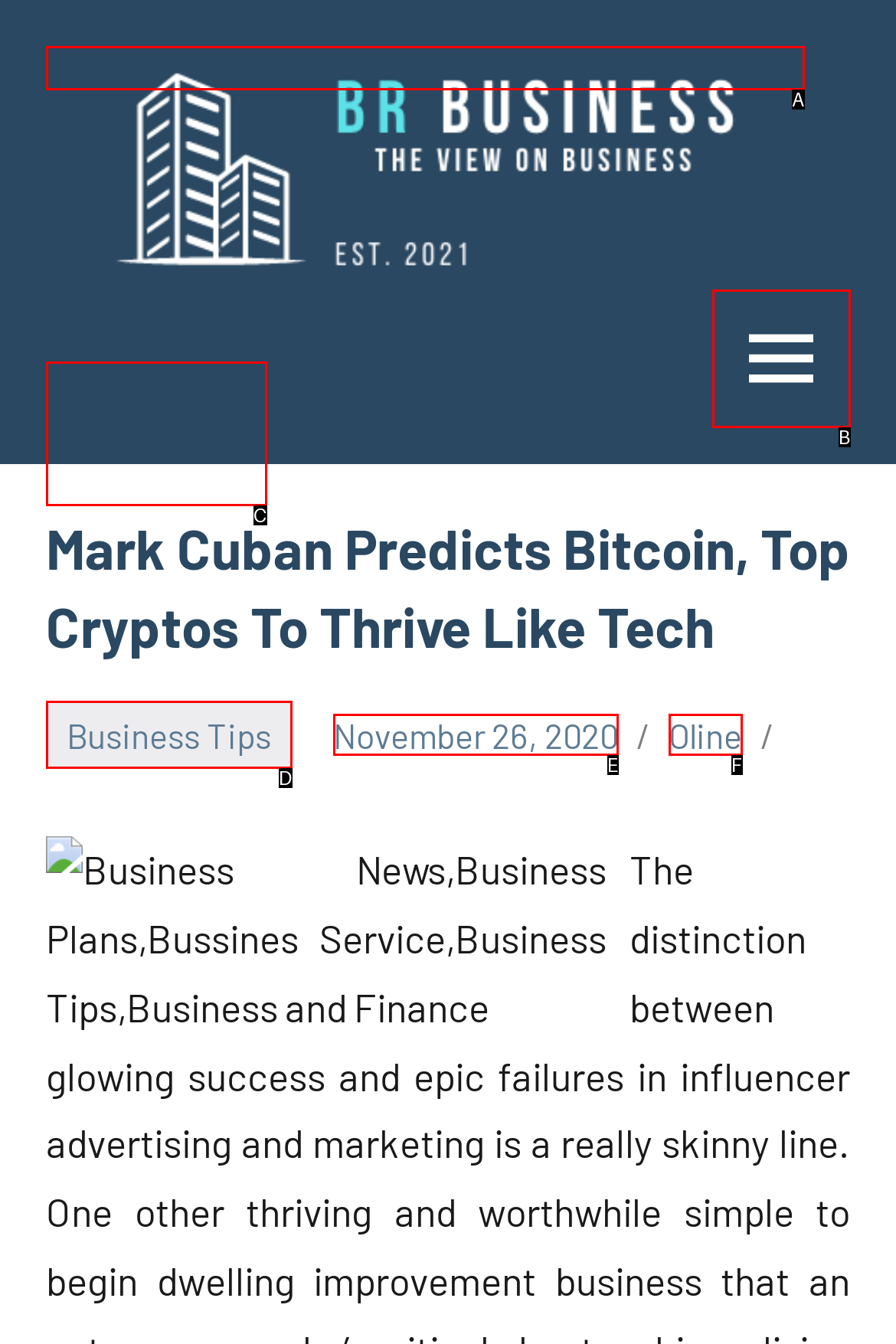From the options presented, which lettered element matches this description: Business Tips
Reply solely with the letter of the matching option.

D